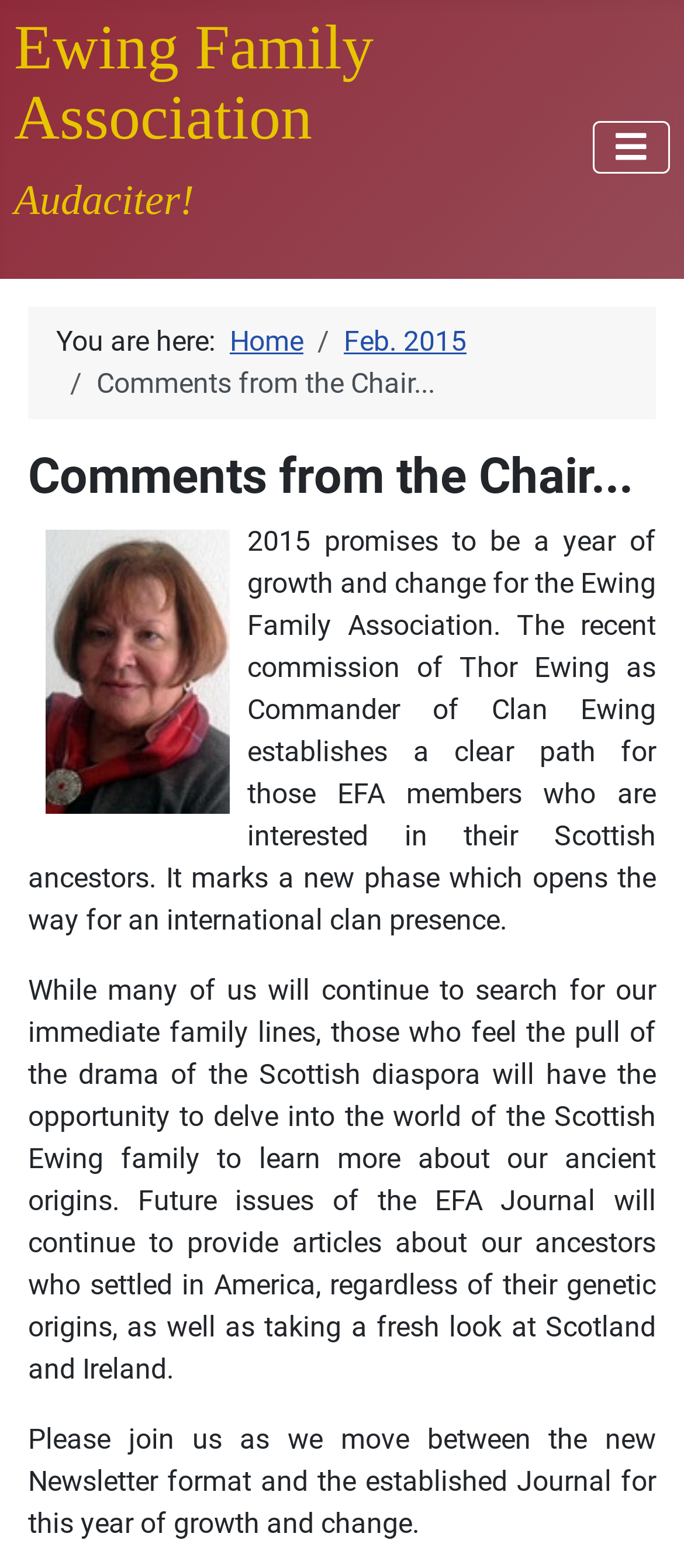Kindly respond to the following question with a single word or a brief phrase: 
What is the format change mentioned in the text?

Newsletter format